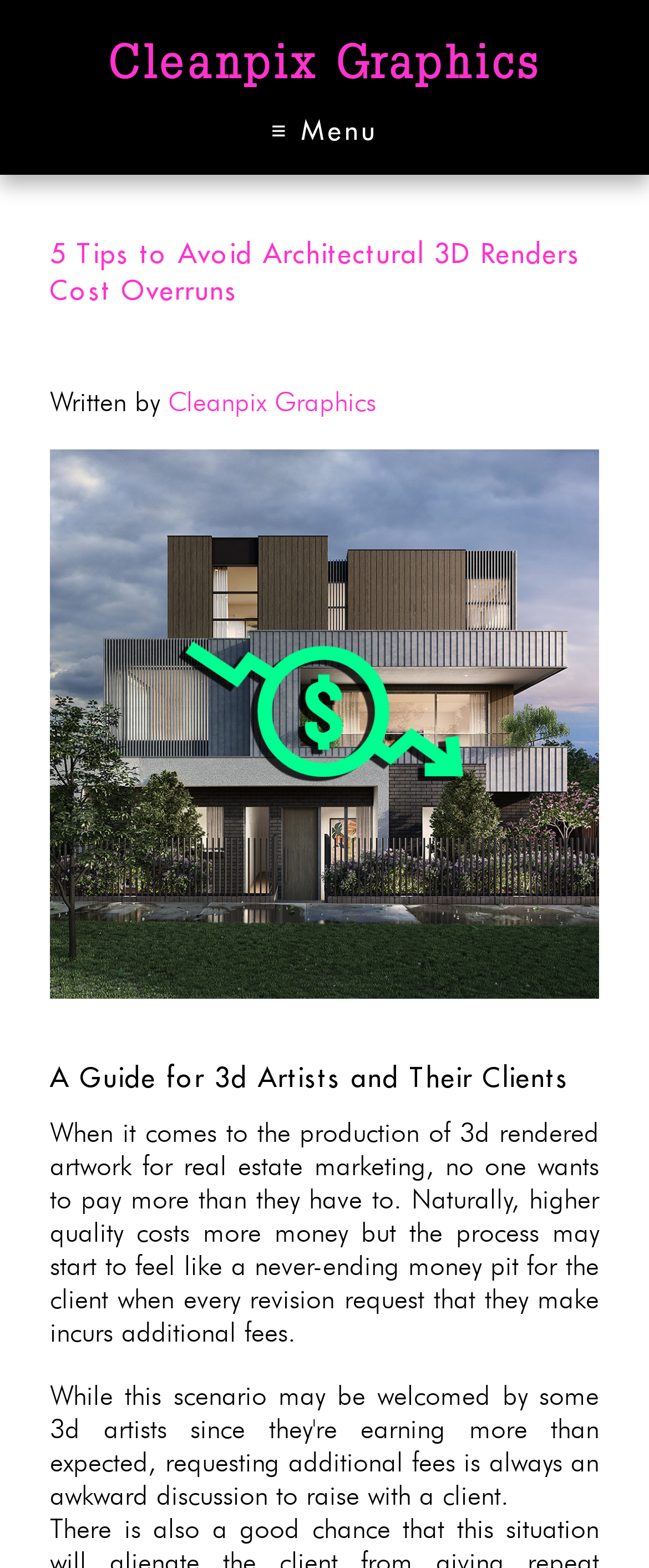What is the subject of the image on the webpage?
Answer the question with a single word or phrase by looking at the picture.

Office foyer interior 3d render